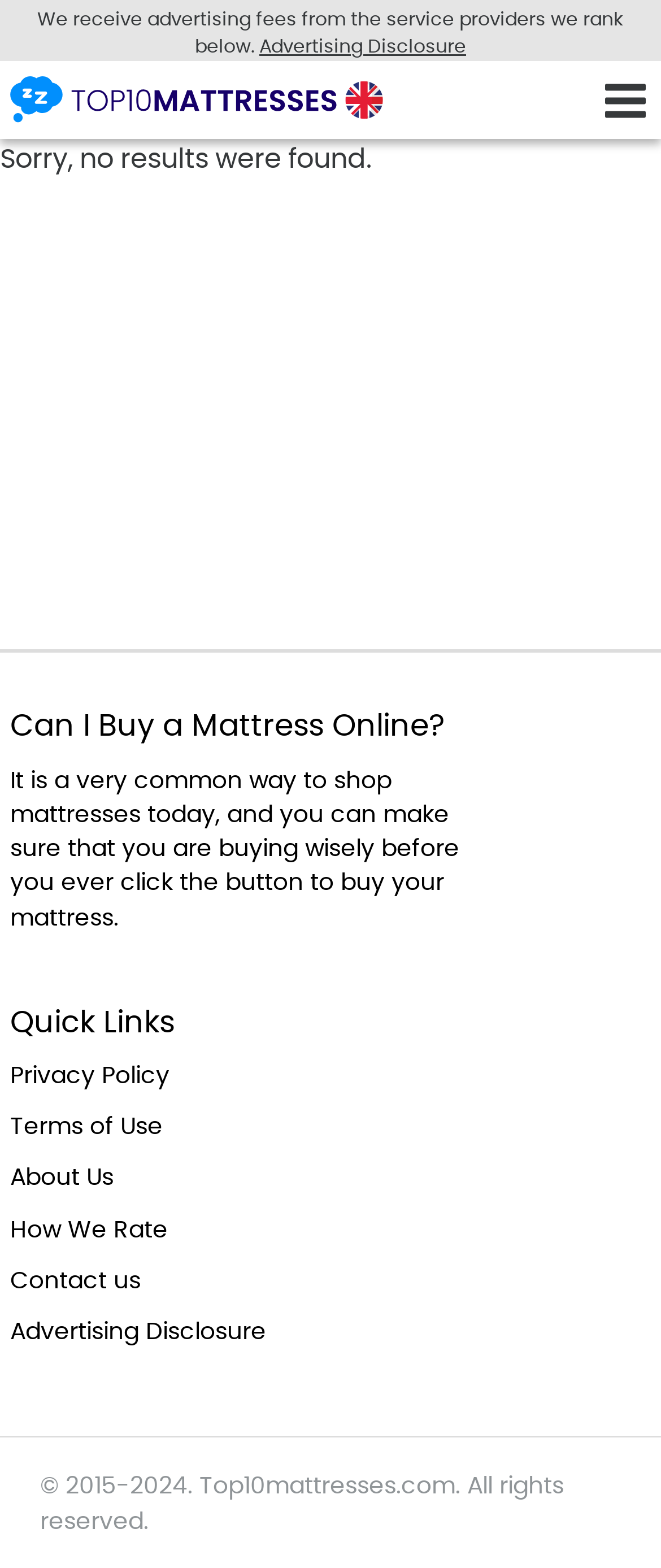What is the purpose of this website?
Refer to the image and provide a thorough answer to the question.

Based on the content of the webpage, it appears that the website is designed to provide online resources and informative content regarding various mattress products and offers, as well as comparison charts. This suggests that the primary purpose of the website is to help users compare and choose mattresses.